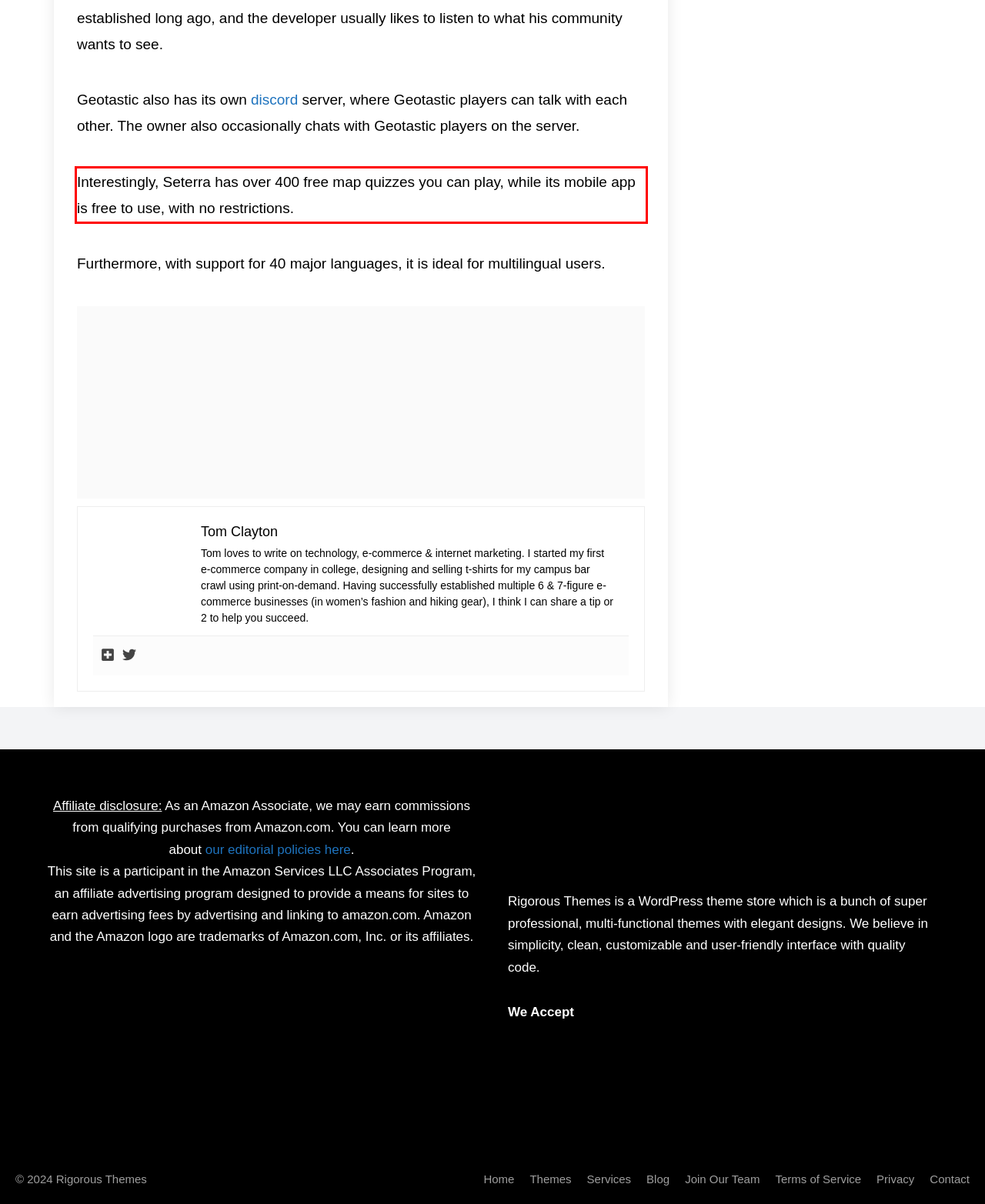Identify the text inside the red bounding box in the provided webpage screenshot and transcribe it.

Interestingly, Seterra has over 400 free map quizzes you can play, while its mobile app is free to use, with no restrictions.